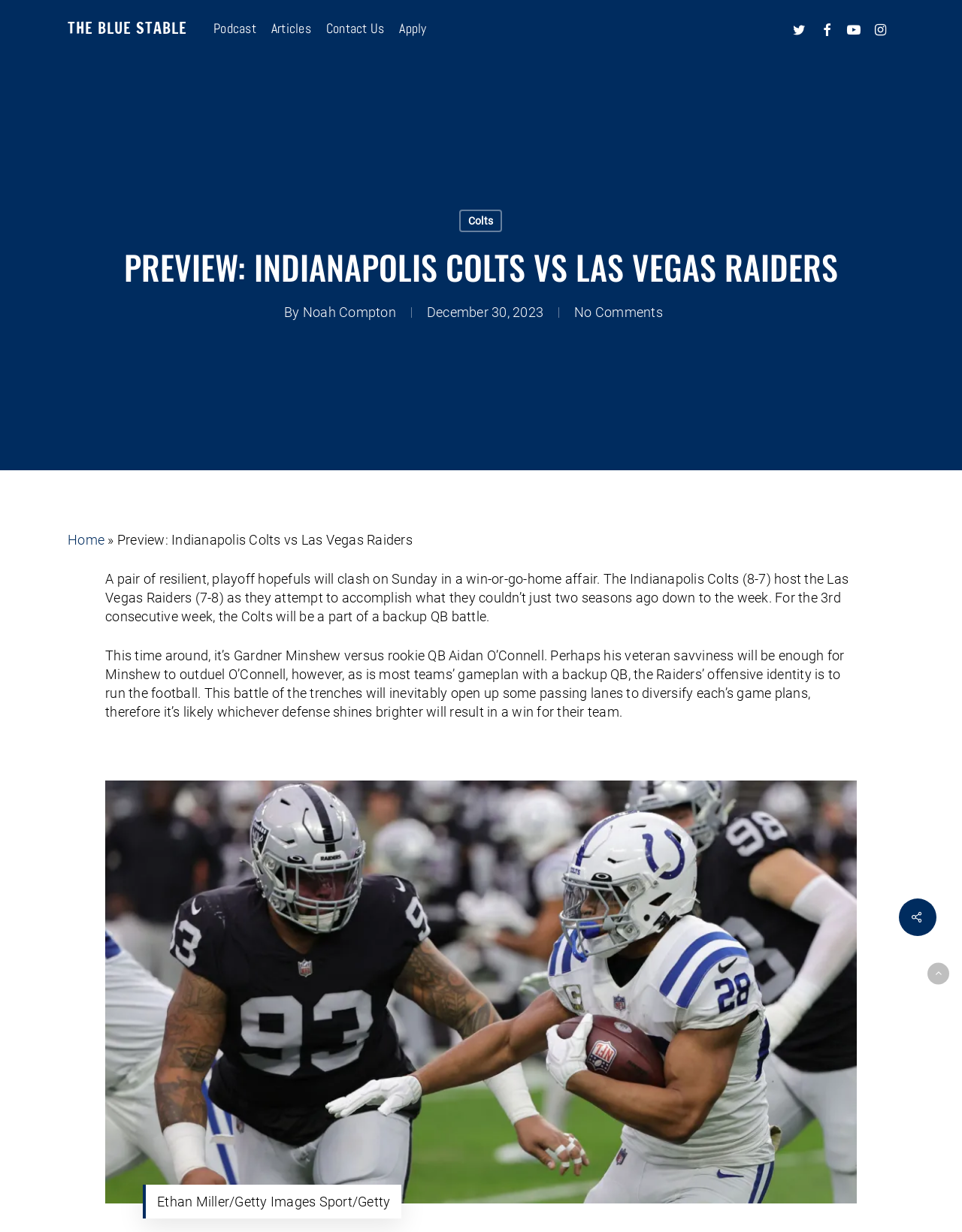Identify the bounding box coordinates of the region that needs to be clicked to carry out this instruction: "Log in". Provide these coordinates as four float numbers ranging from 0 to 1, i.e., [left, top, right, bottom].

None